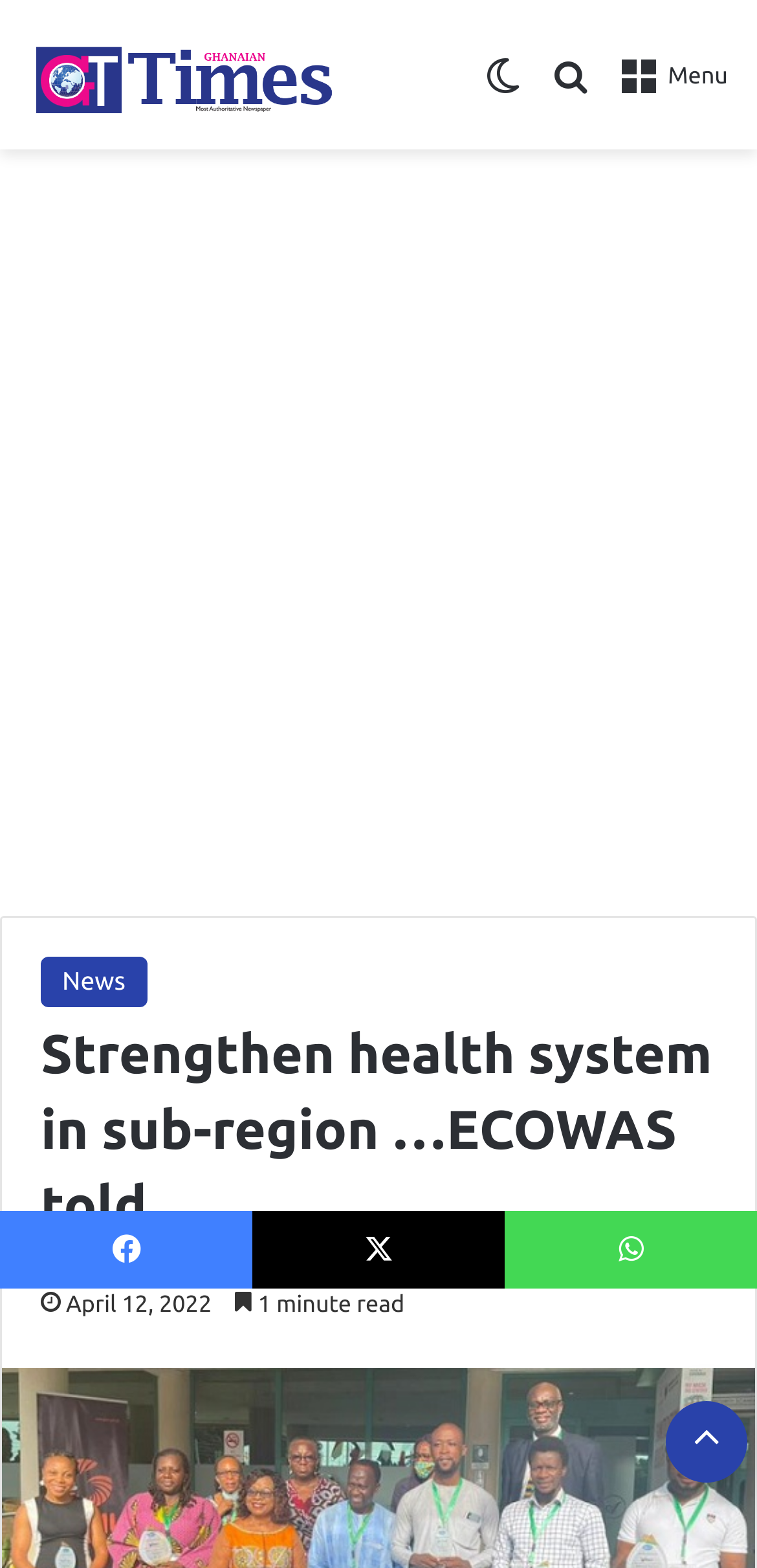Is there a search function on the webpage?
Based on the image, give a one-word or short phrase answer.

Yes